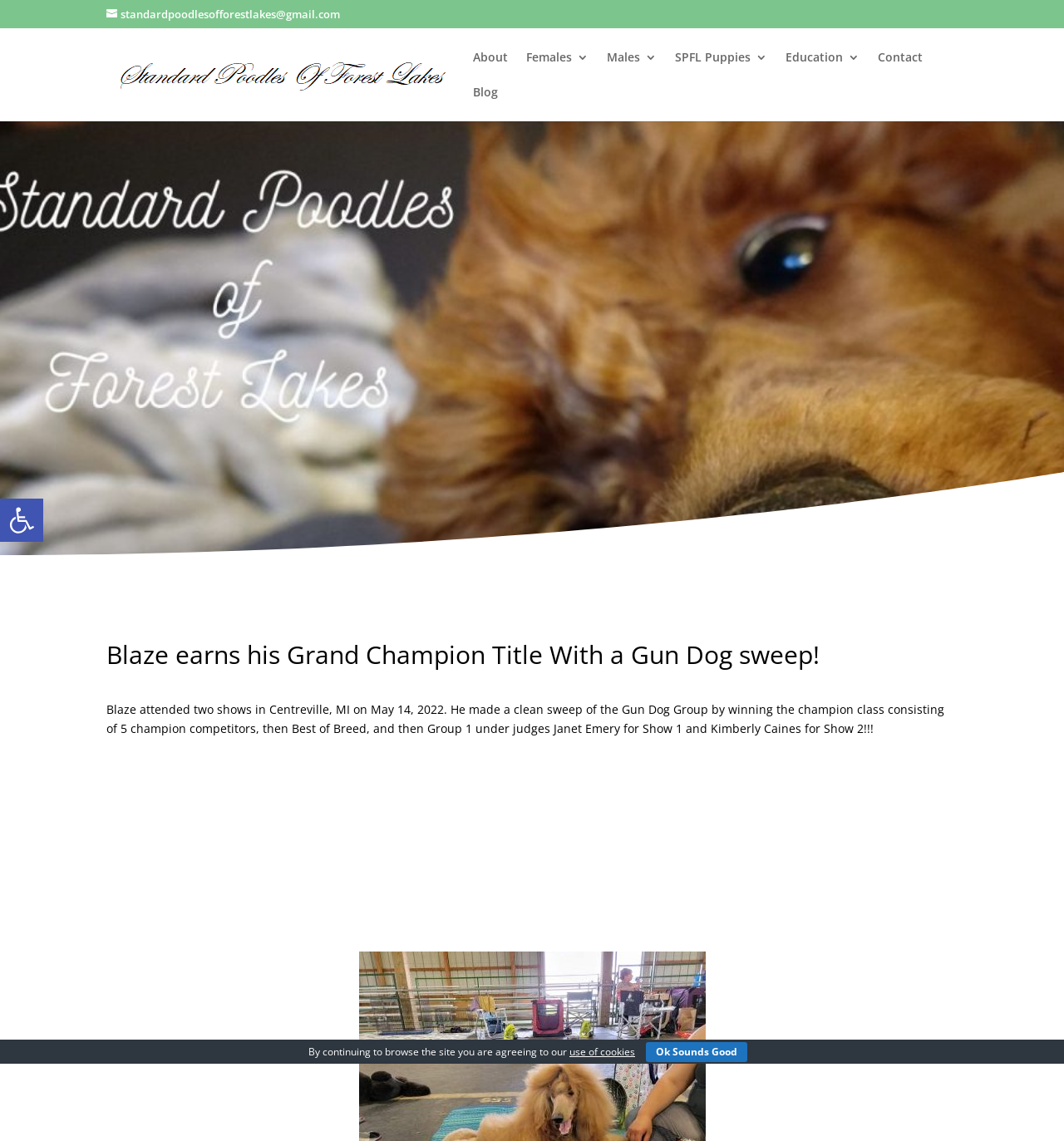What is Blaze's achievement?
Using the image as a reference, deliver a detailed and thorough answer to the question.

Based on the webpage content, Blaze attended two shows in Centreville, MI on May 14, 2022, and made a clean sweep of the Gun Dog Group by winning the champion class, Best of Breed, and then Group 1 under two judges. This achievement is mentioned in the StaticText element with the text 'Blaze earns his Grand Champion Title With a Gun Dog sweep!'.